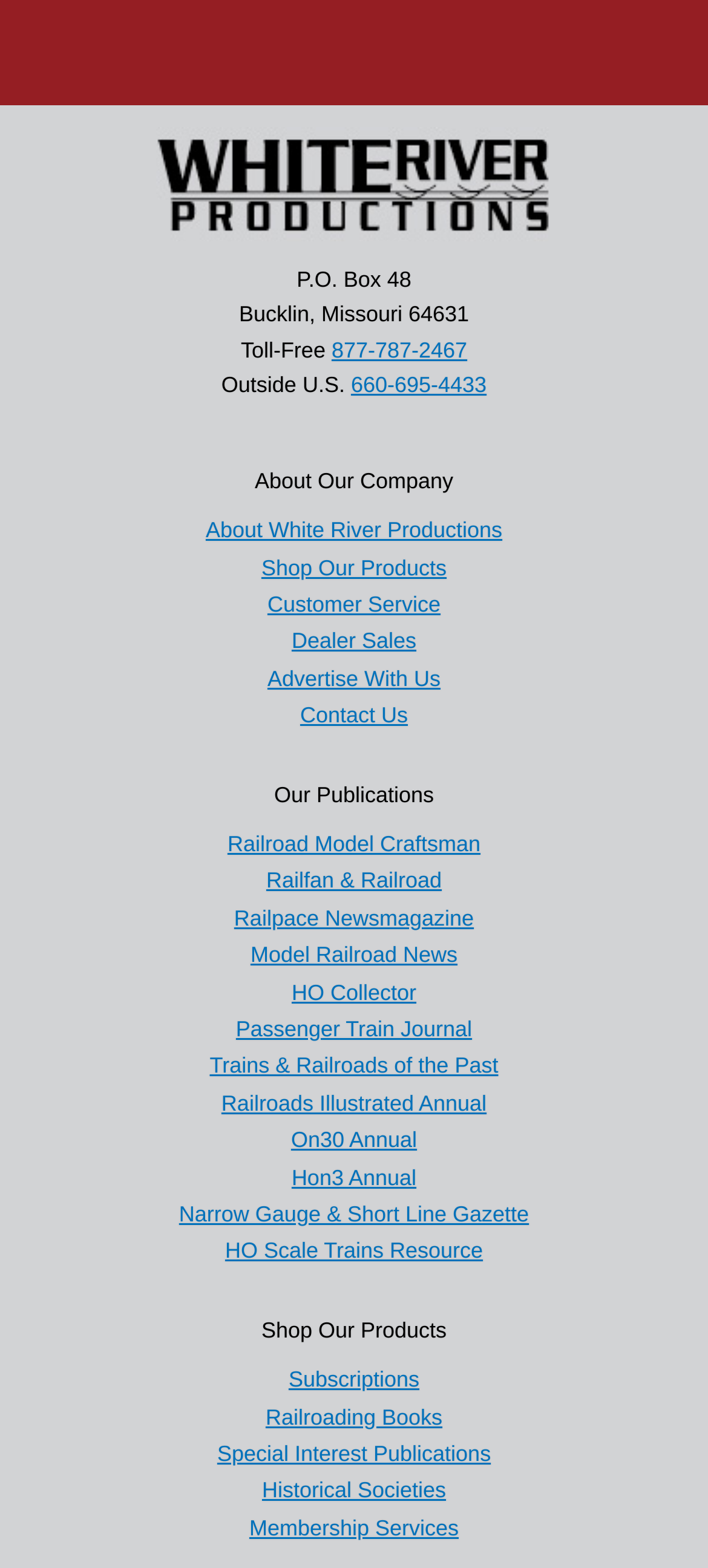Find the bounding box coordinates of the clickable area that will achieve the following instruction: "Read more about Listverse".

None